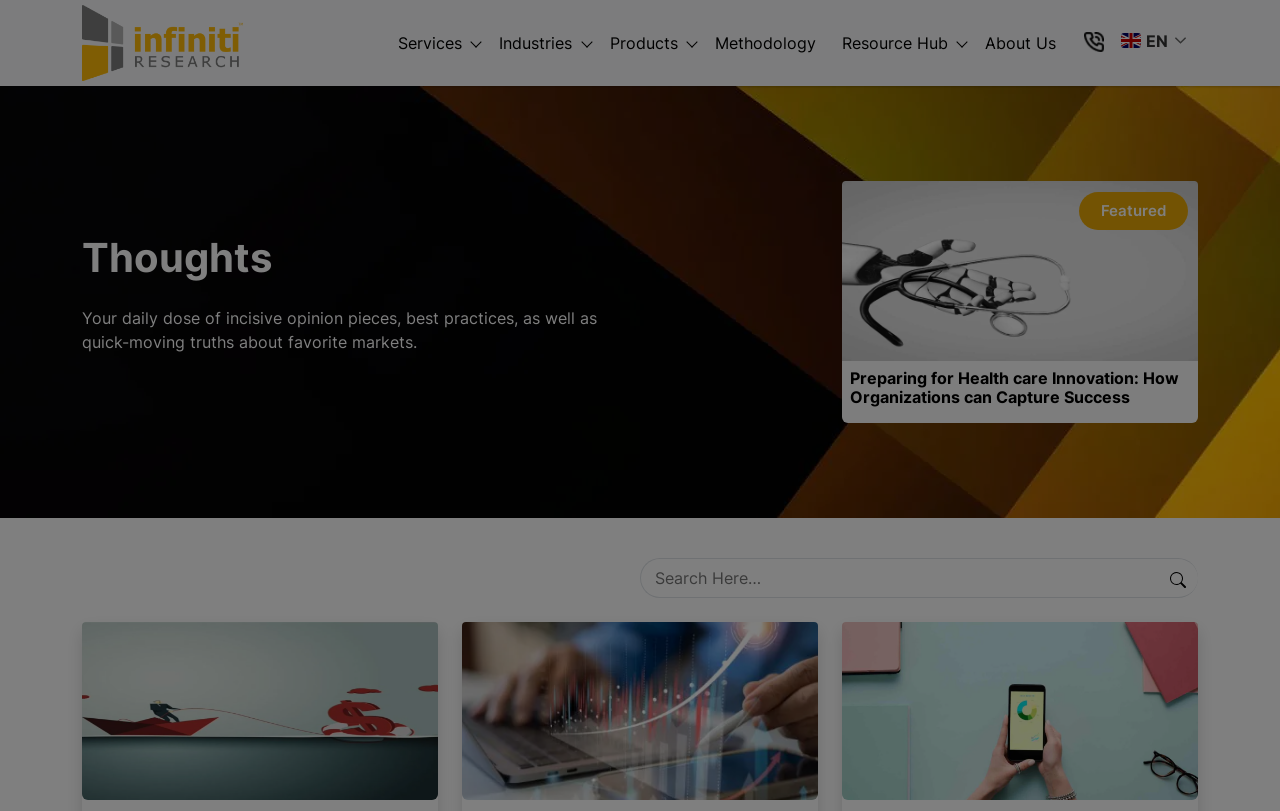Pinpoint the bounding box coordinates for the area that should be clicked to perform the following instruction: "Click on contact us".

[0.845, 0.037, 0.864, 0.062]